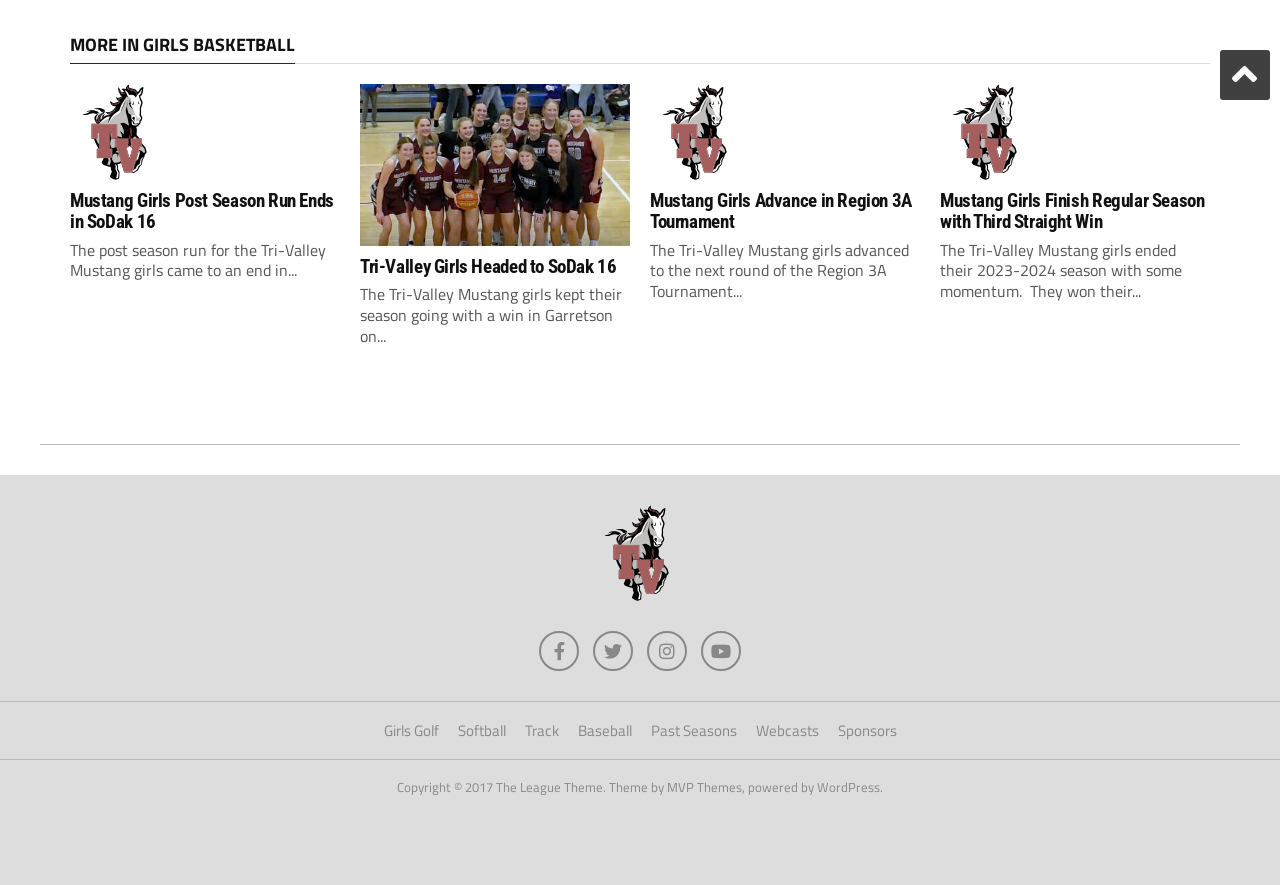Please indicate the bounding box coordinates for the clickable area to complete the following task: "Click on the link to read about Mustang Girls Post Season Run Ends in SoDak 16". The coordinates should be specified as four float numbers between 0 and 1, i.e., [left, top, right, bottom].

[0.055, 0.214, 0.261, 0.264]